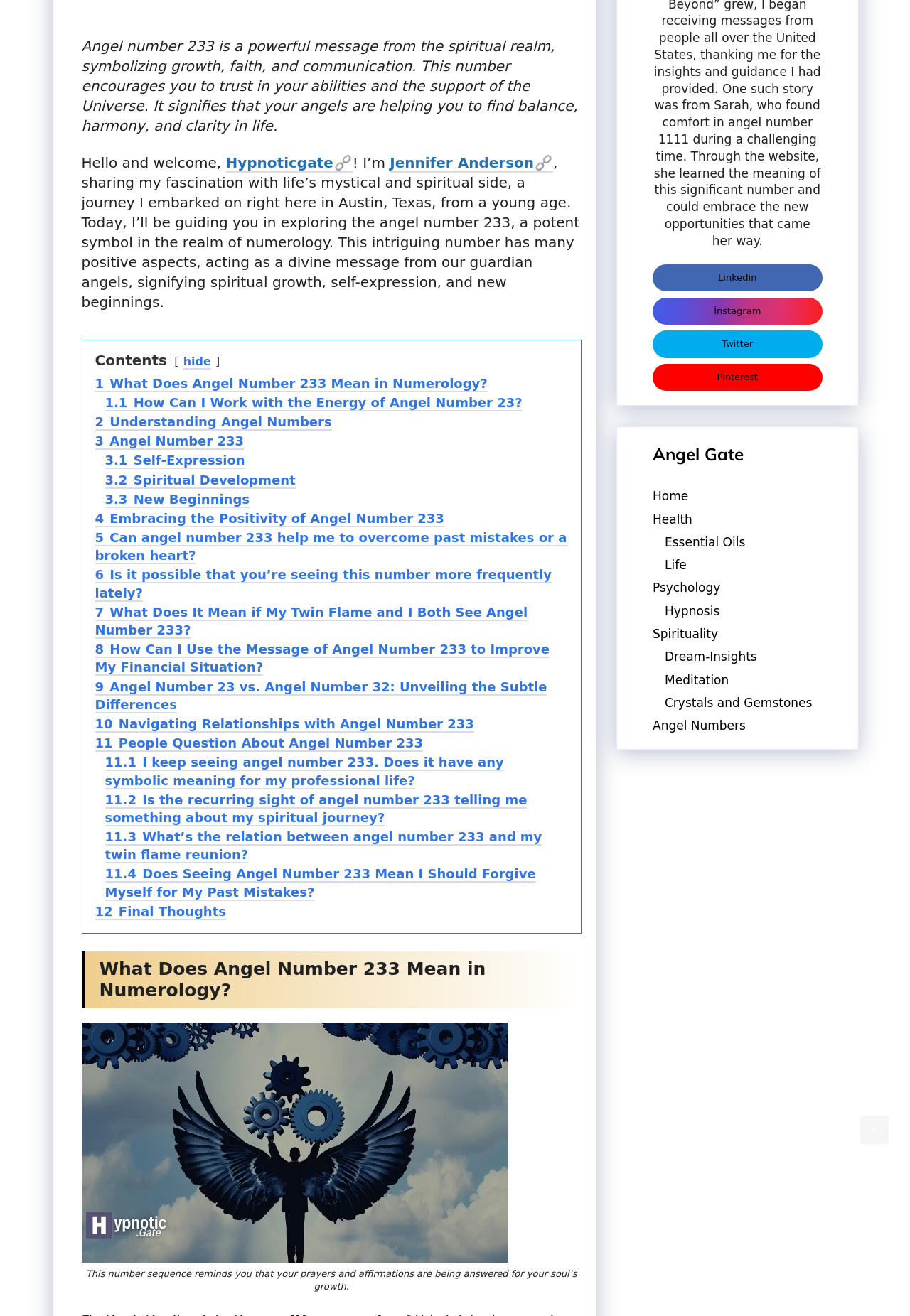Specify the bounding box coordinates (top-left x, top-left y, bottom-right x, bottom-right y) of the UI element in the screenshot that matches this description: Hypnoticgate

[0.248, 0.117, 0.387, 0.132]